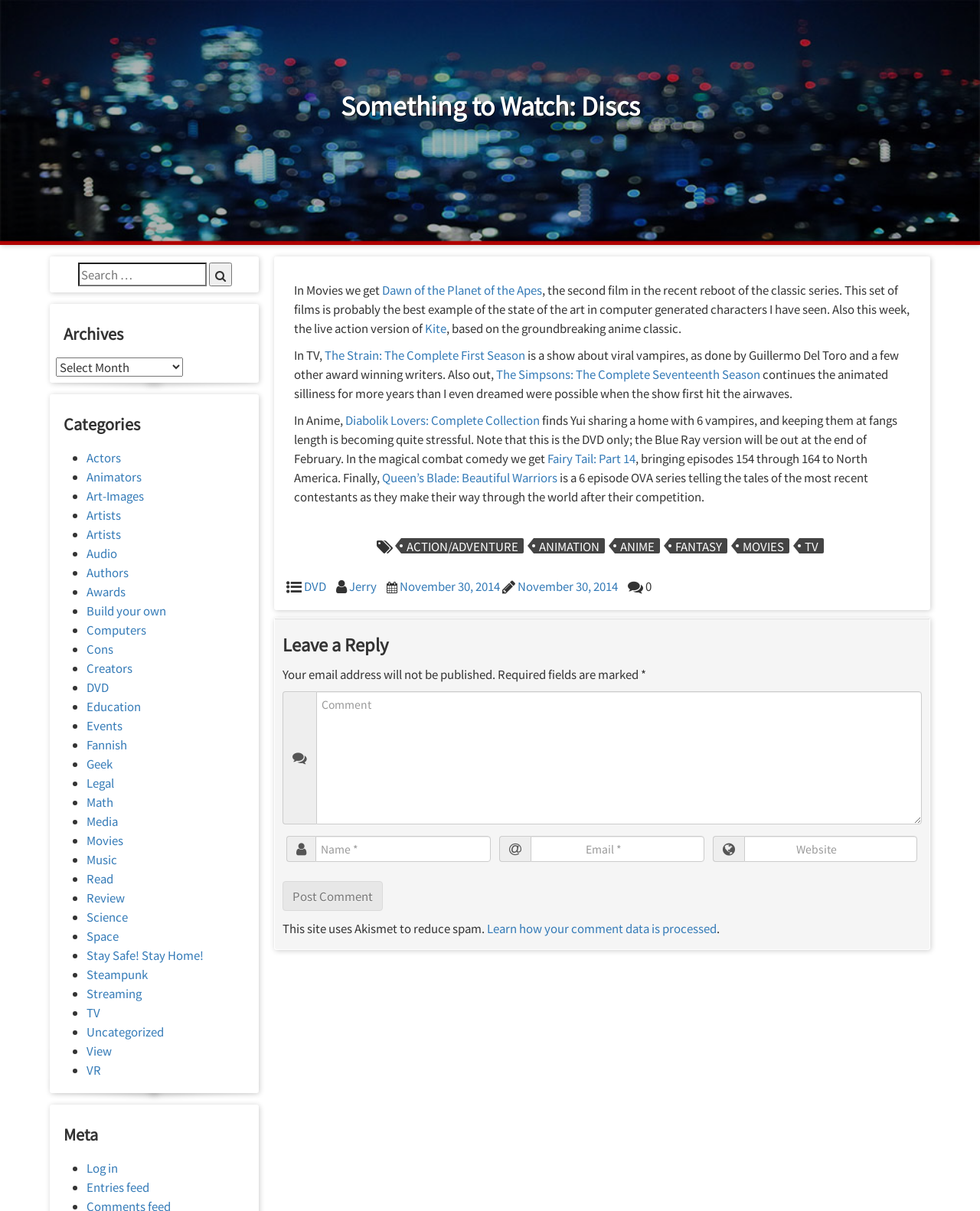What is the title of the webpage?
Please give a detailed and elaborate explanation in response to the question.

The title of the webpage is obtained from the root element 'Something to Watch: Discs – Strider’s Web' which is the main heading of the webpage.